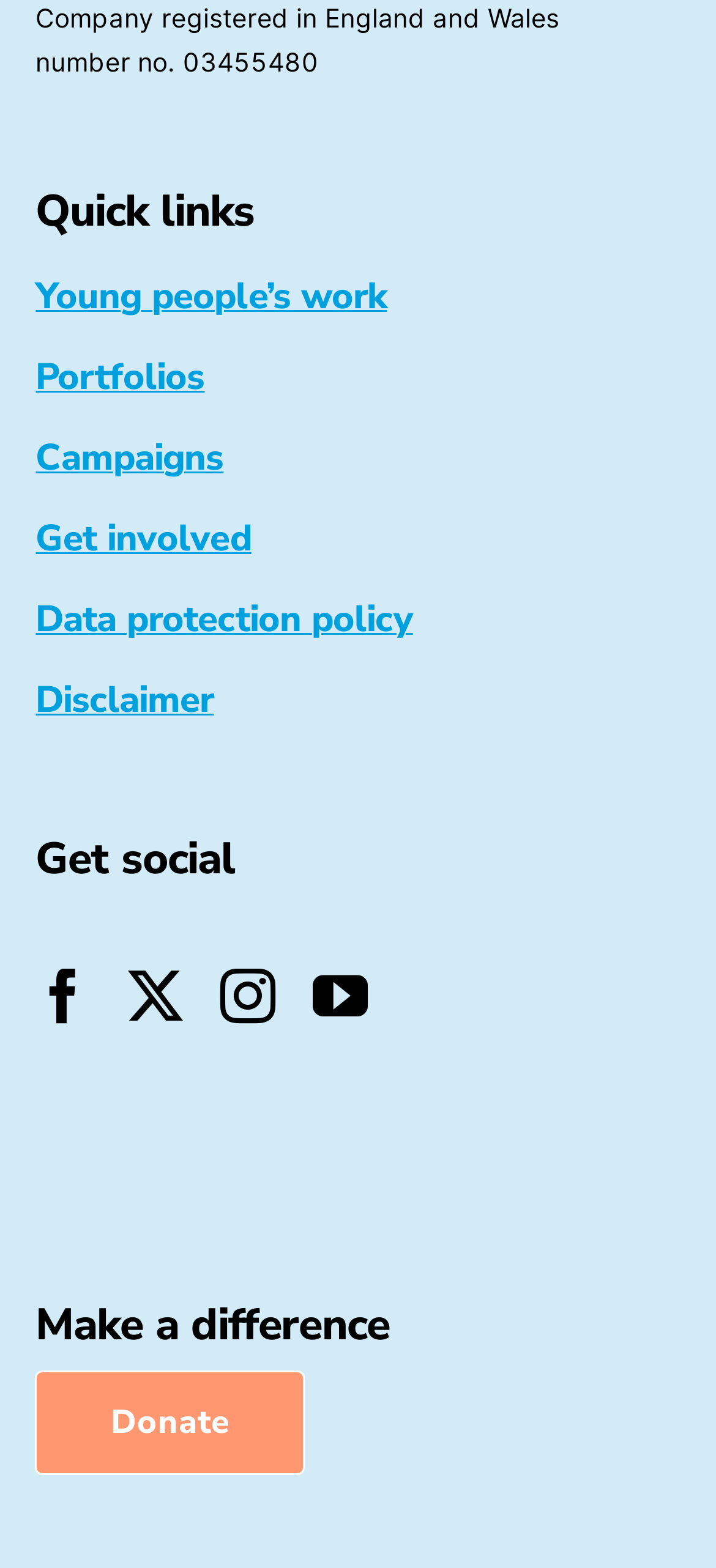How many links are available in the 'Quick links' section?
Please look at the screenshot and answer in one word or a short phrase.

6